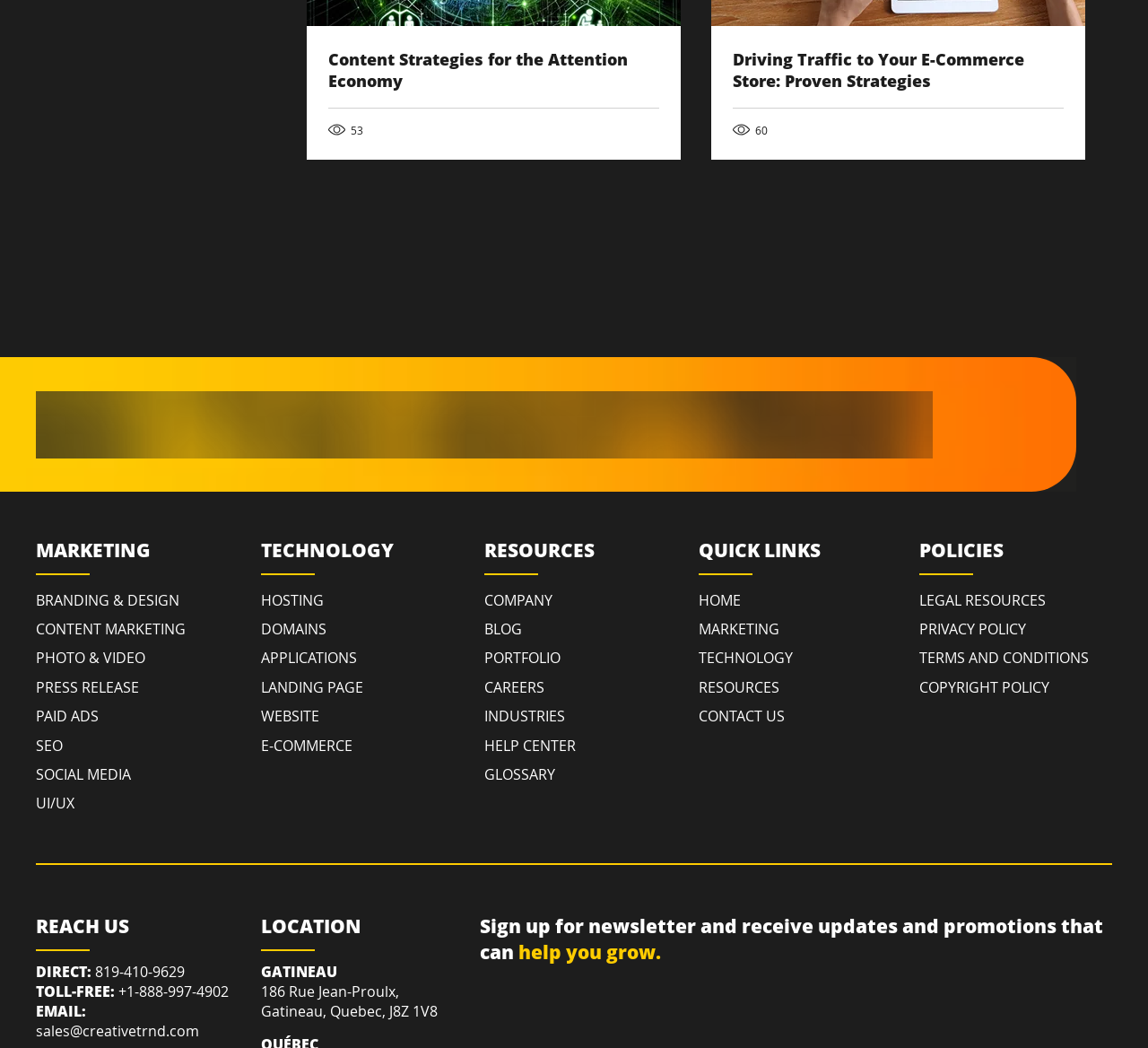What is the purpose of the 'Sign up for newsletter' section?
Please answer the question as detailed as possible based on the image.

I found the purpose of the 'Sign up for newsletter' section by reading the heading, which states 'Sign up for newsletter and receive updates and promotions that can help you grow'.